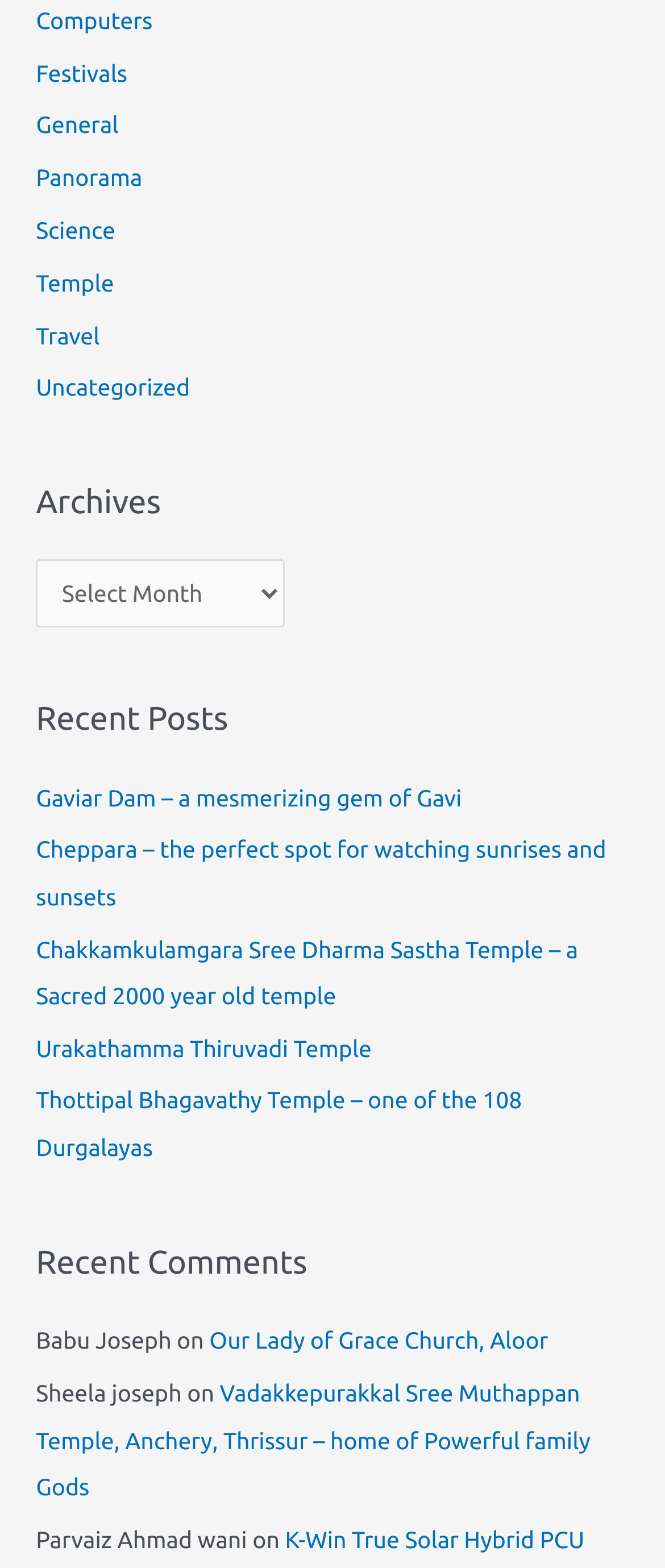How many recent comments are listed?
Refer to the image and give a detailed answer to the query.

In the Recent Comments section, I found two comments listed, one from 'Babu Joseph' and another from 'Sheela joseph', so there are two recent comments listed.